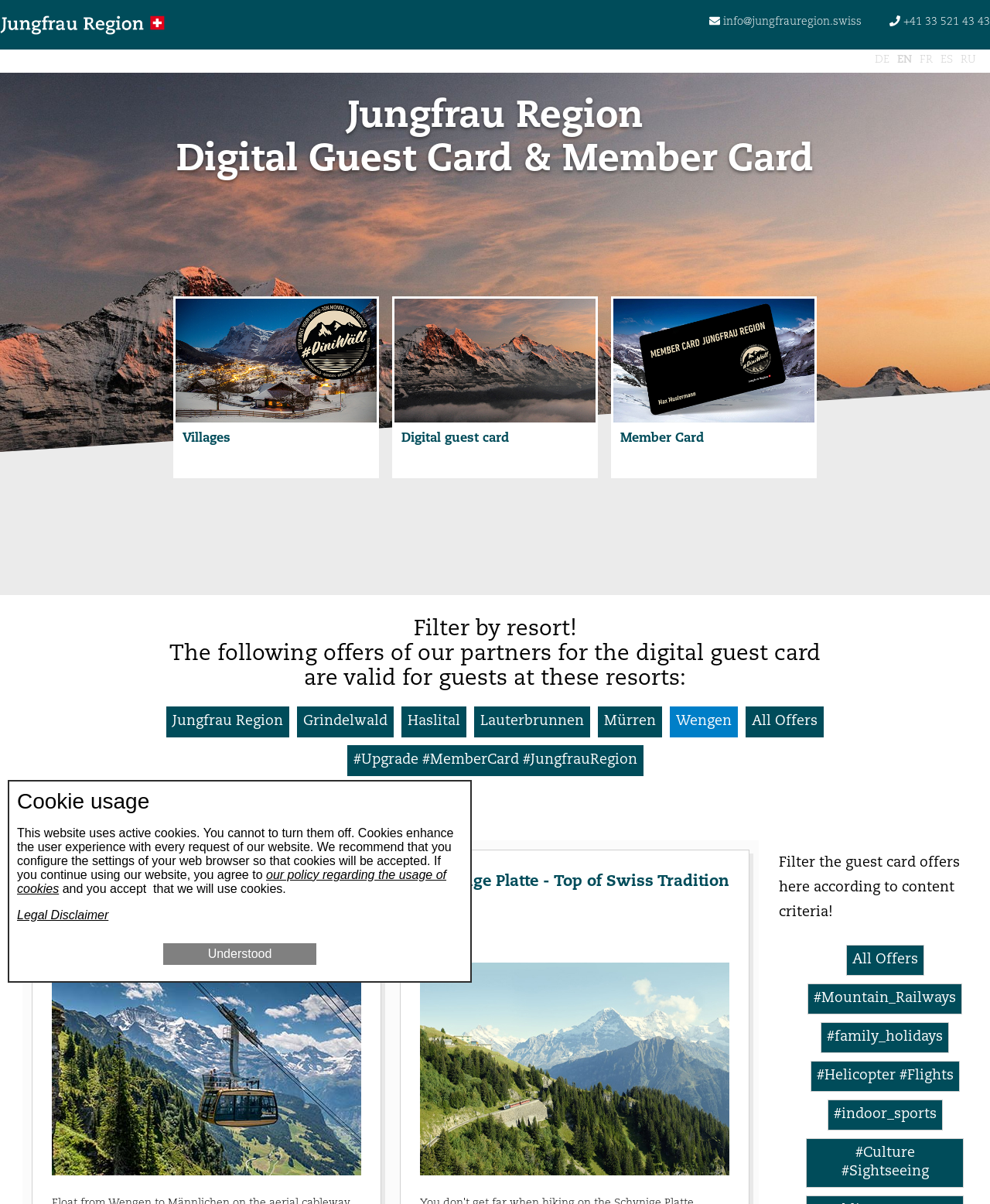Find the bounding box coordinates of the area to click in order to follow the instruction: "Visit the 'Home' page".

None